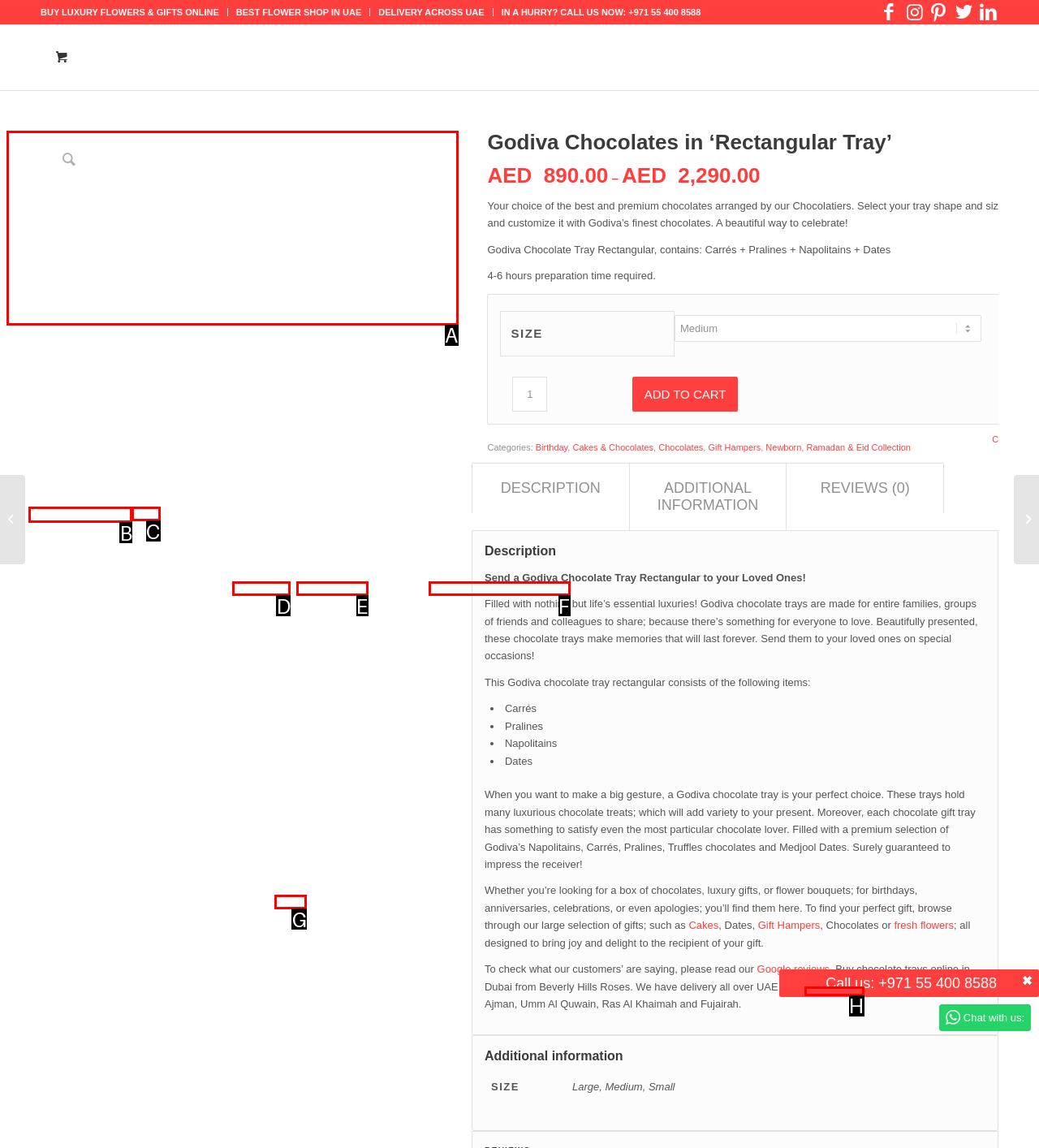Identify the UI element that corresponds to this description: Clear
Respond with the letter of the correct option.

C